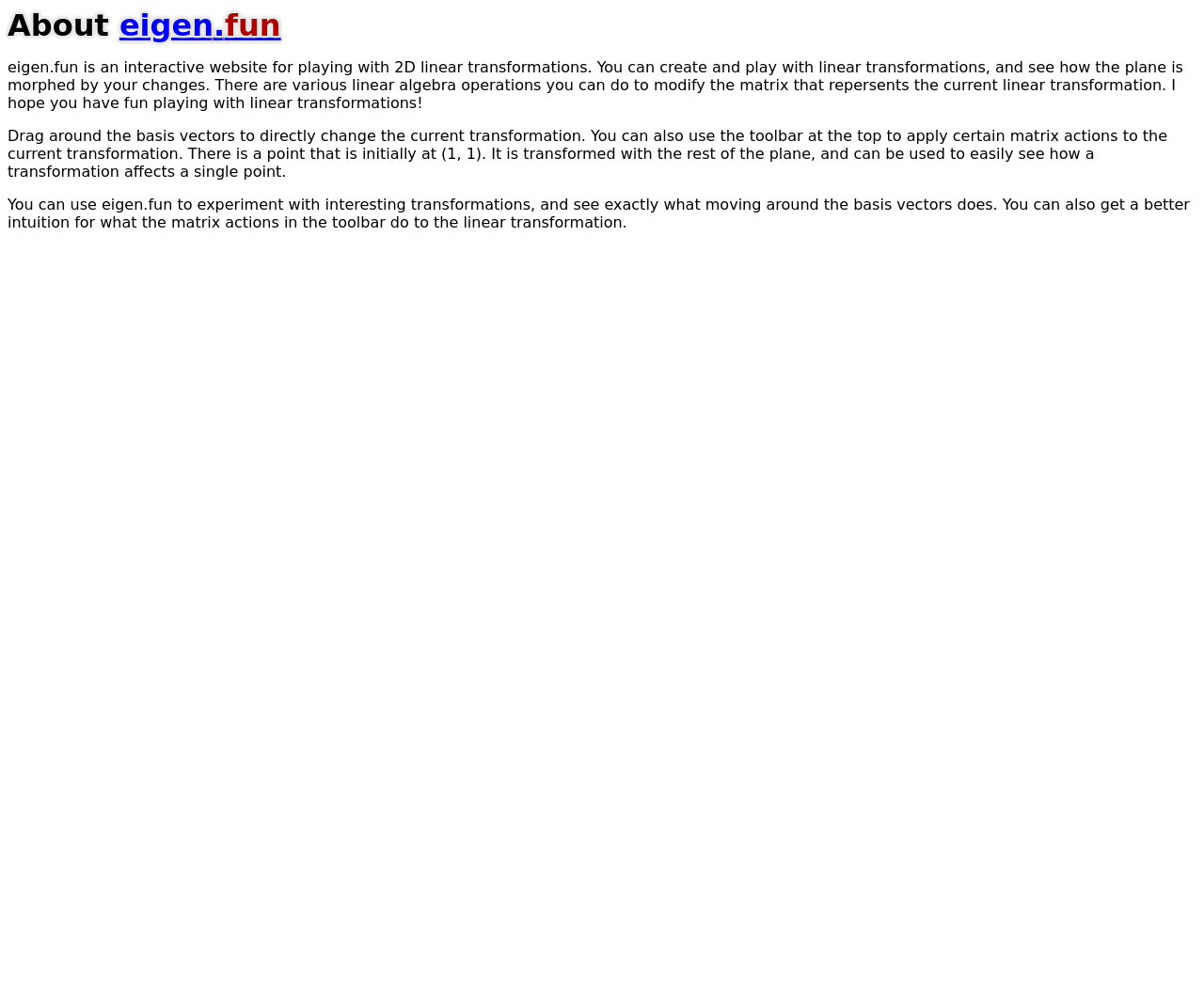Please determine the bounding box of the UI element that matches this description: eigen.fun. The coordinates should be given as (top-left x, top-left y, bottom-right x, bottom-right y), with all values between 0 and 1.

[0.099, 0.008, 0.233, 0.044]